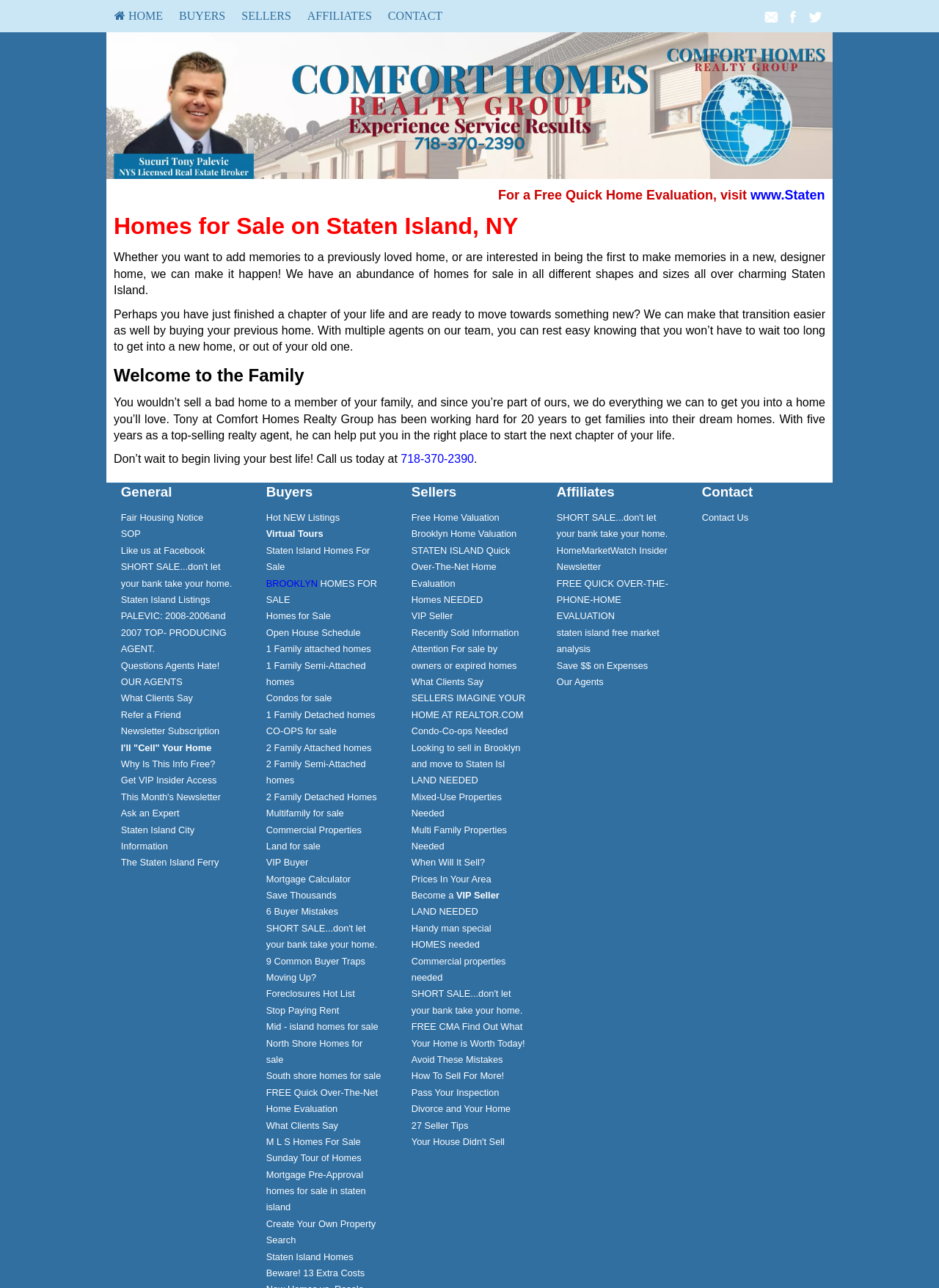Locate the headline of the webpage and generate its content.

Homes for Sale on Staten Island, NY